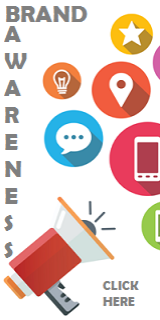Compose a detailed narrative for the image.

The image prominently features the phrase "BRAND AWARENESS," displayed with a bold and modern font that captures attention. To the left, a vibrant megaphone icon symbolizes communication and outreach, enhancing the concept of brand promotion. Various colorful circles surrounding the megaphone include symbols representing different aspects of digital engagement: a lightbulb for ideas, a location pin for geographic targeting, a smartphone for mobile interaction, and a chat bubble for customer conversation. Each icon highlights essential elements of modern marketing strategy. At the bottom of the image, the text "CLICK HERE" invites users to engage further, suggesting an actionable link to explore more about enhancing brand visibility and engagement strategies. The overall design conveys a dynamic approach to brand marketing in the digital landscape.